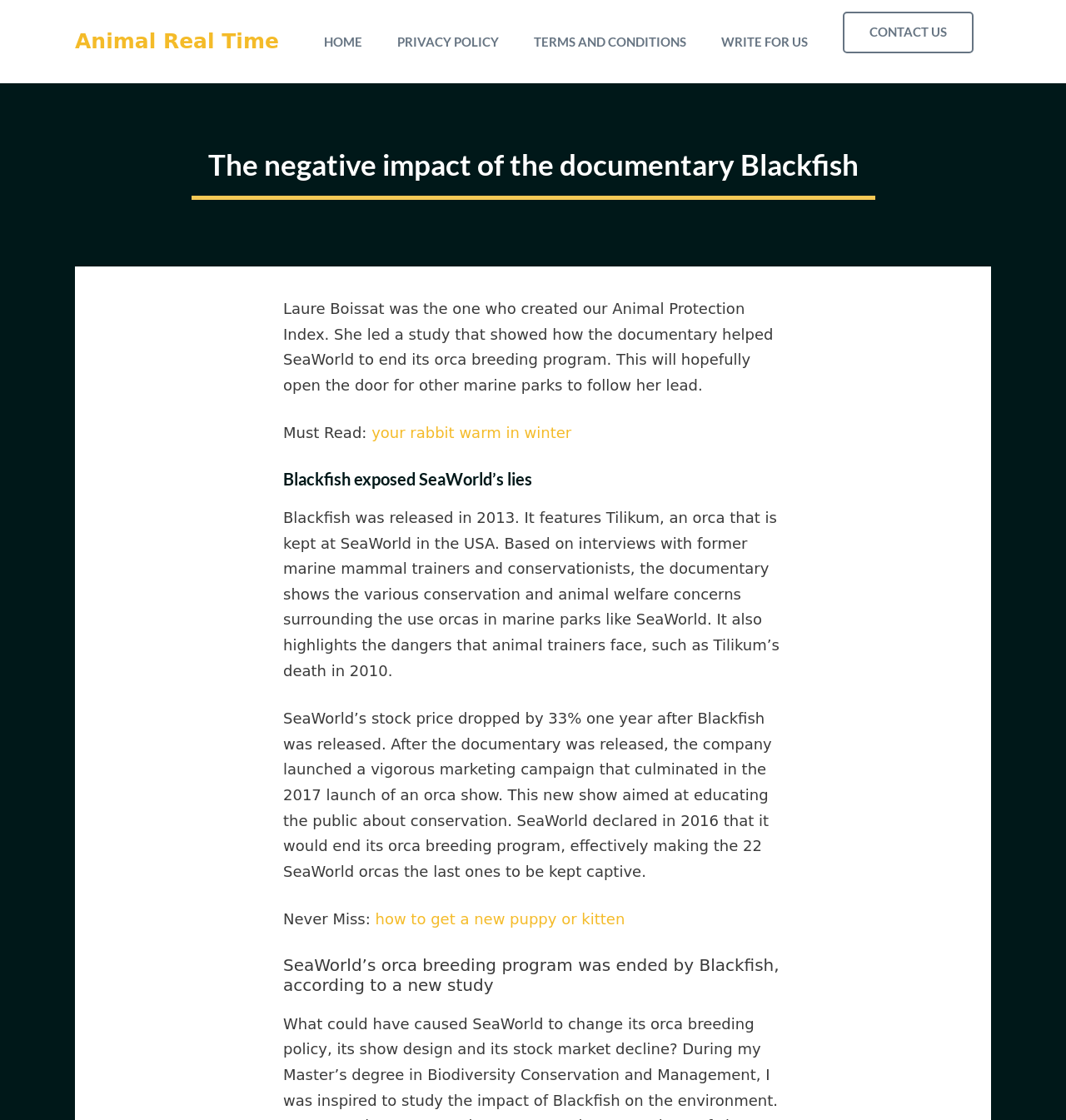What is the primary heading on this webpage?

The negative impact of the documentary Blackfish